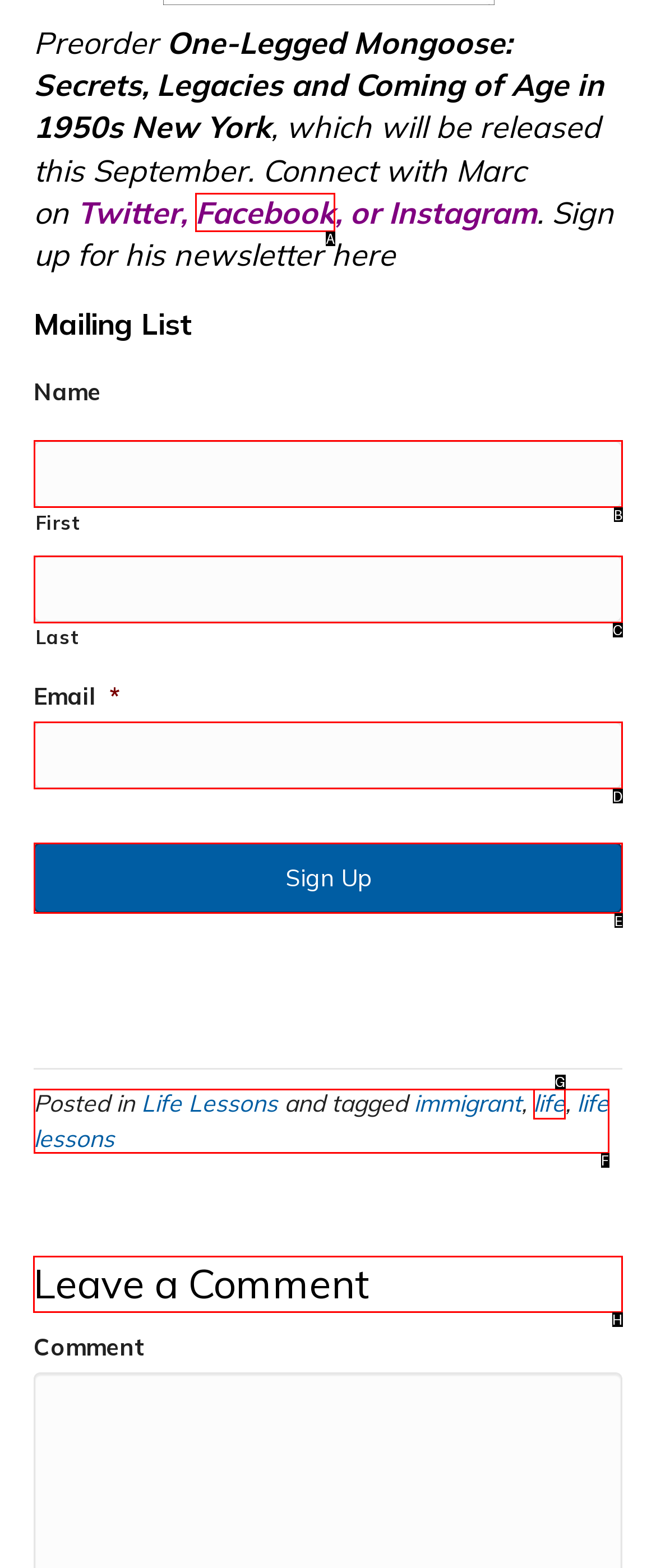Point out the correct UI element to click to carry out this instruction: Leave a comment
Answer with the letter of the chosen option from the provided choices directly.

H